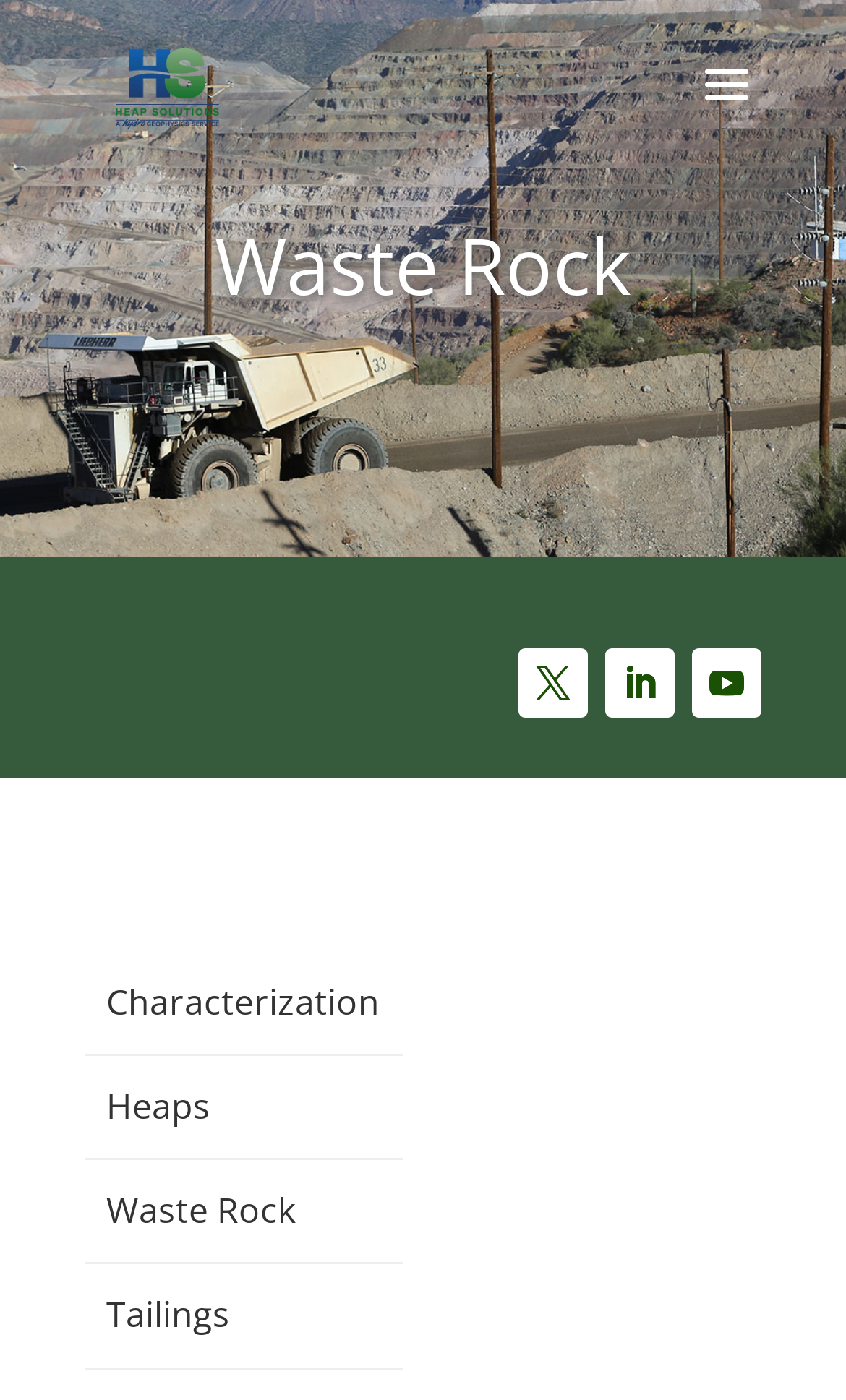Please predict the bounding box coordinates of the element's region where a click is necessary to complete the following instruction: "Visit Waste Rock page". The coordinates should be represented by four float numbers between 0 and 1, i.e., [left, top, right, bottom].

[0.1, 0.829, 0.478, 0.903]